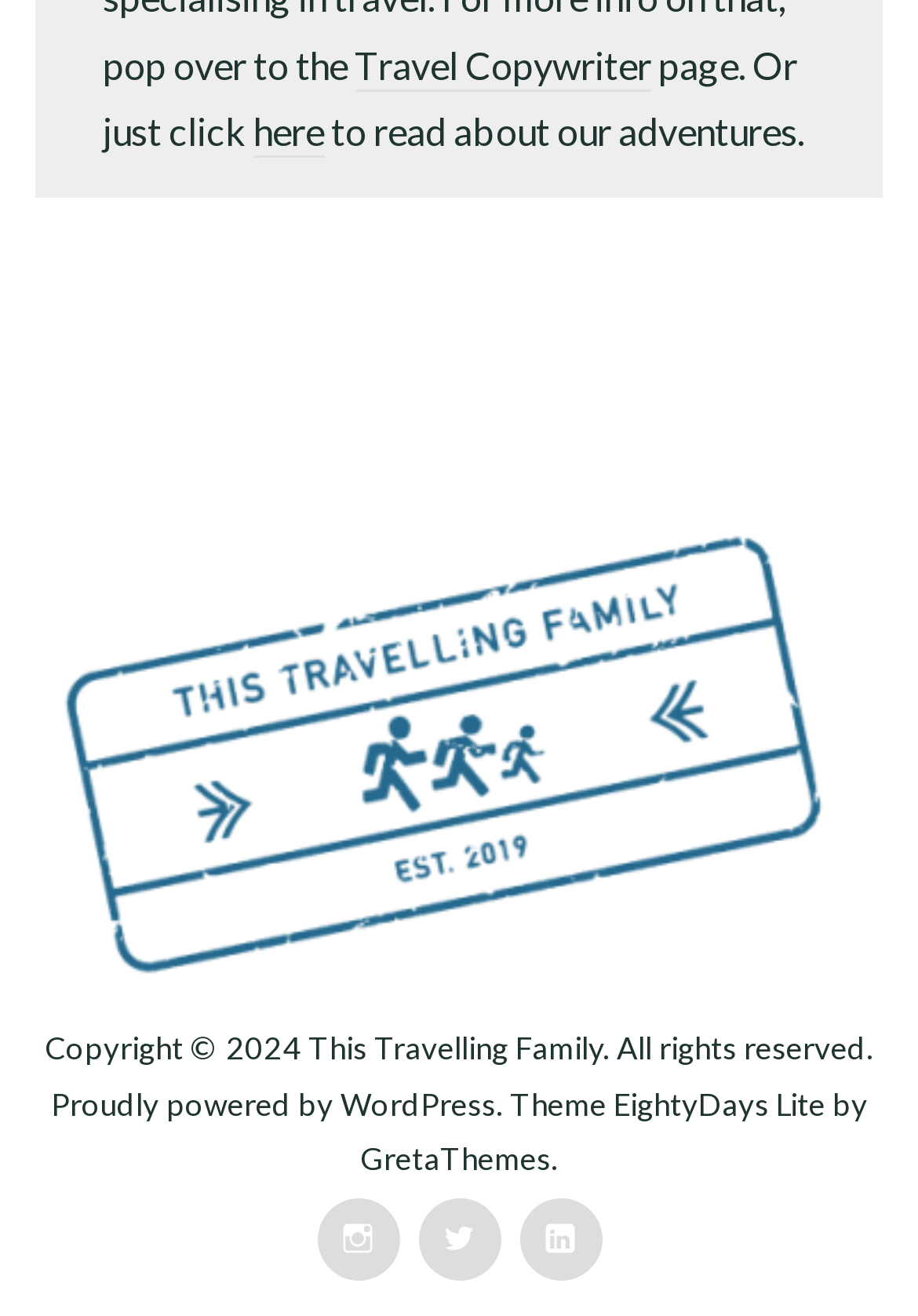Please identify the bounding box coordinates of the area that needs to be clicked to fulfill the following instruction: "Open WordPress."

[0.371, 0.824, 0.54, 0.853]